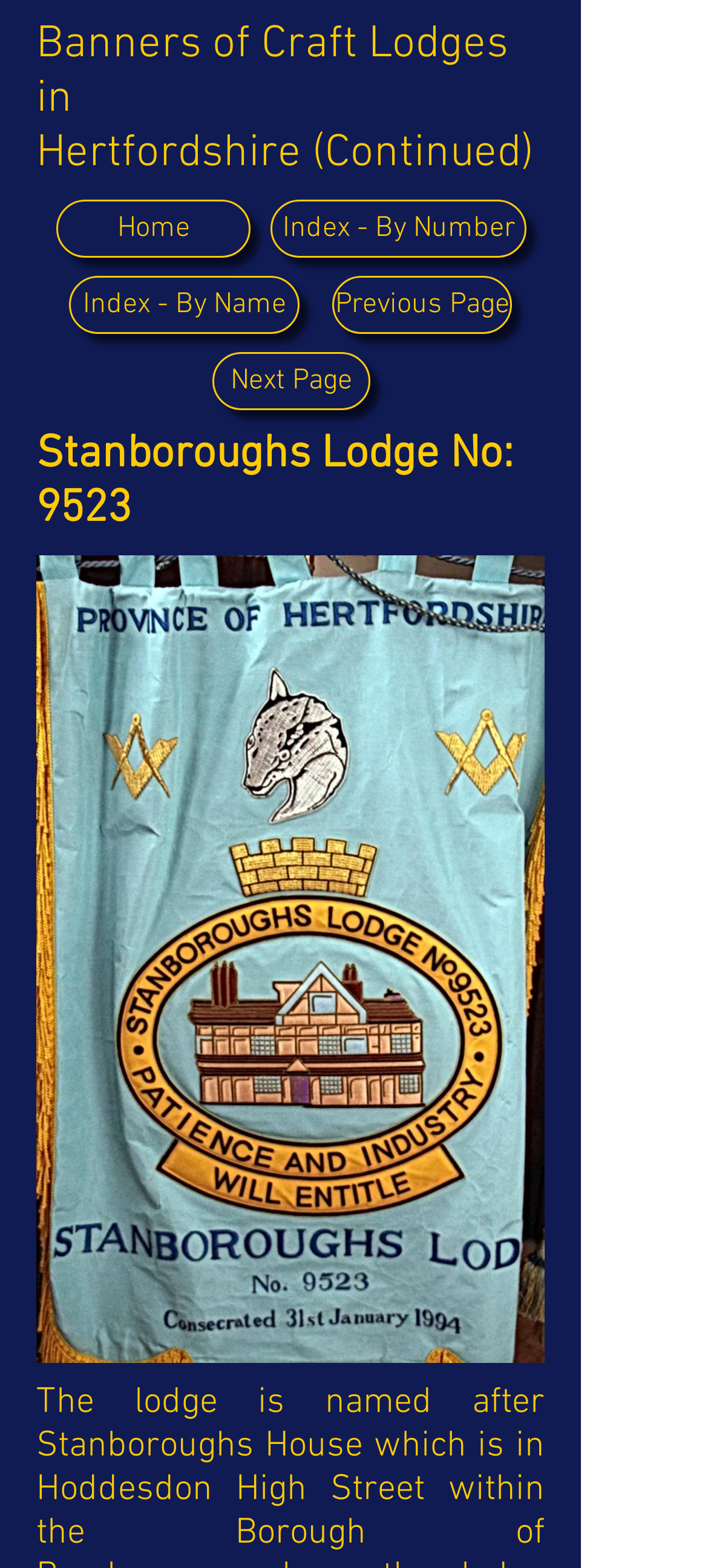Are there multiple indexes on the page?
Look at the image and provide a short answer using one word or a phrase.

Yes